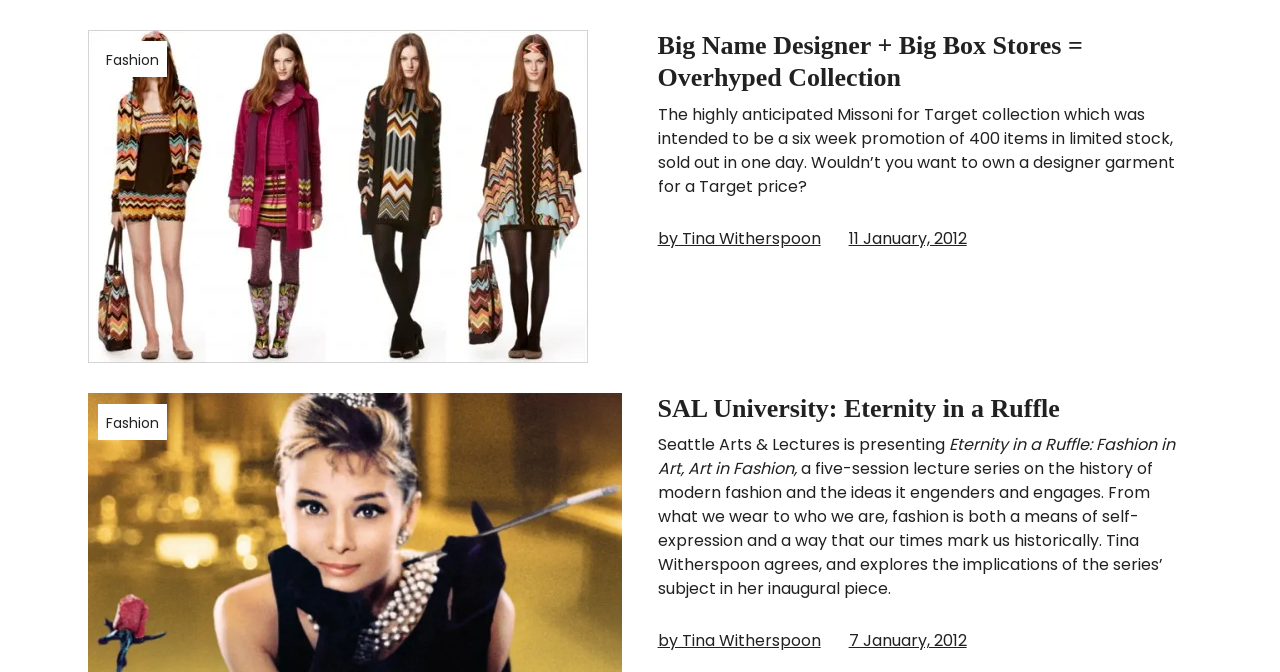Identify the bounding box coordinates of the region I need to click to complete this instruction: "Click on the 'SAL University: Eternity in a Ruffle' link".

[0.514, 0.586, 0.828, 0.629]